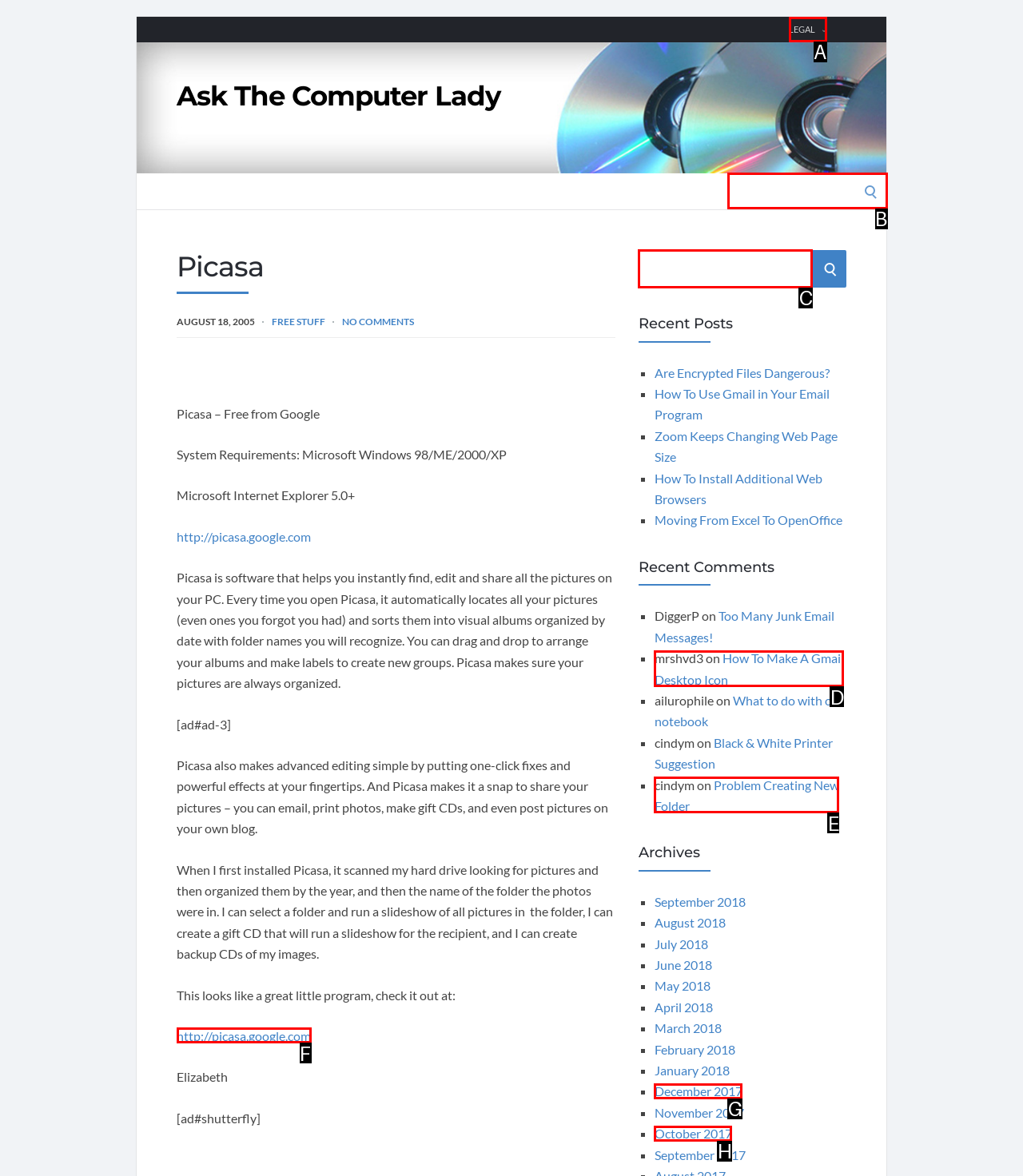Select the HTML element that matches the description: parent_node: Search for: name="s". Provide the letter of the chosen option as your answer.

C